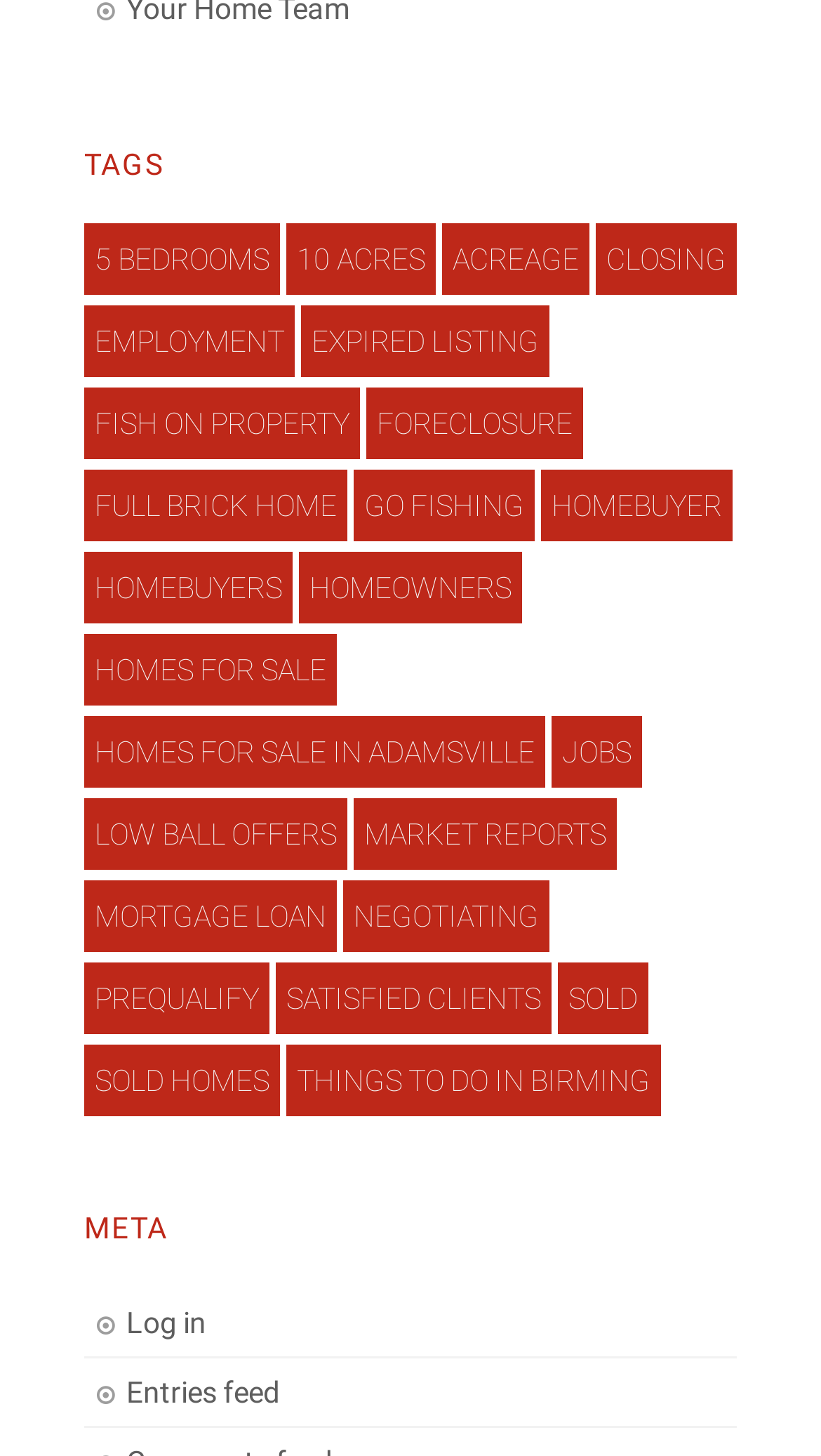What is the last link under the 'TAGS' heading?
Based on the screenshot, give a detailed explanation to answer the question.

I looked at the links under the 'TAGS' heading and found that the last link is 'Sold Homes (1 item)' with the text 'SOLD HOMES'.